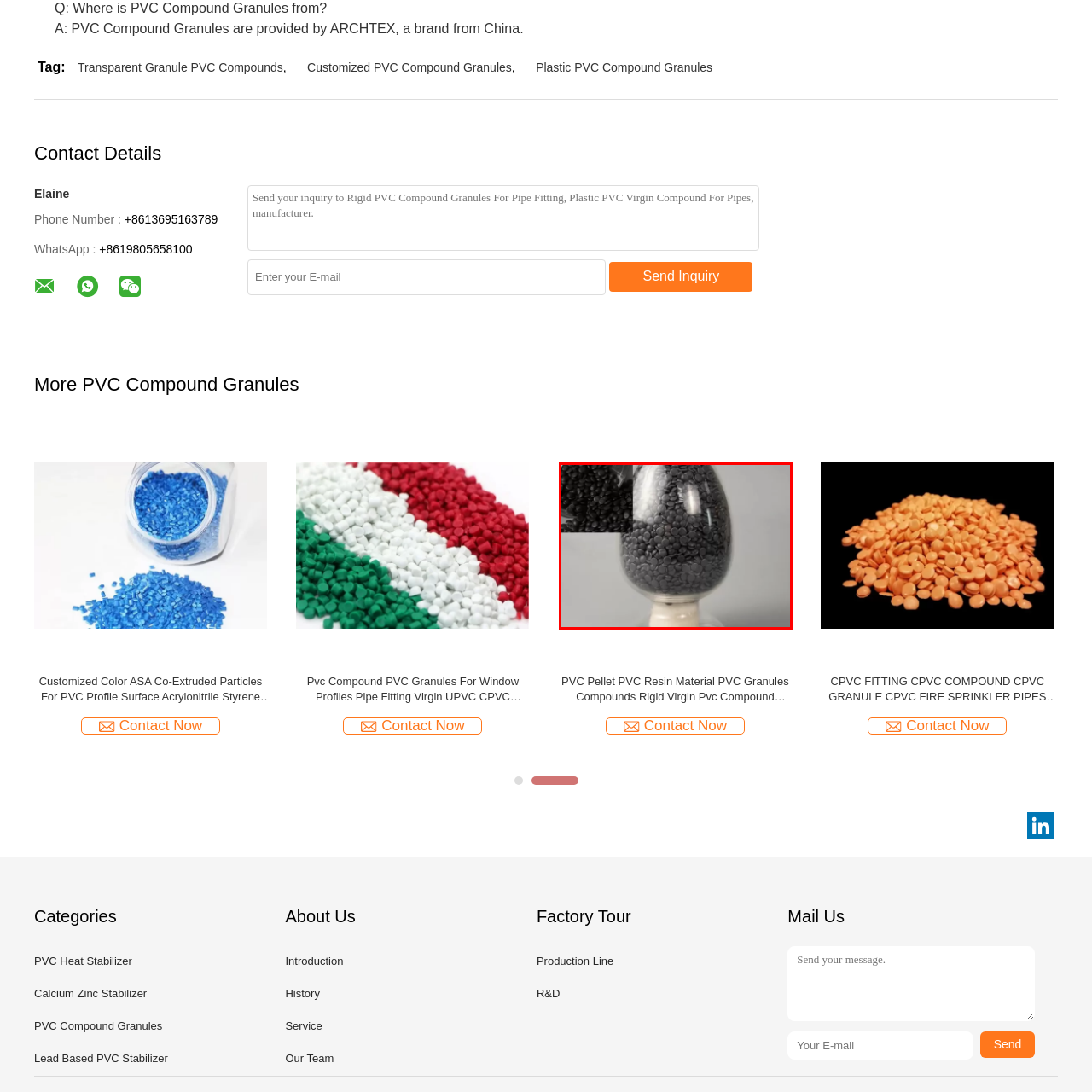Give an elaborate description of the visual elements within the red-outlined box.

The image showcases a clear glass container shaped like an egg, filled with small, round black granules. An inset portion illustrates a similar pile of these granules being poured, emphasizing their uniform size and color. This visual representation is associated with "UPVC CPVC PVC Compound Granules For Pipe And Pipe Fitting Raw Material," highlighting the material's importance in the production and manufacturing of piping systems. The clear display allows for a thorough examination of the granules, which are likely used in various industrial applications, particularly in plumbing and construction. The overall presentation signifies a focus on quality and the functionality of the PVC compounds for facilitating robust and efficient piping solutions.